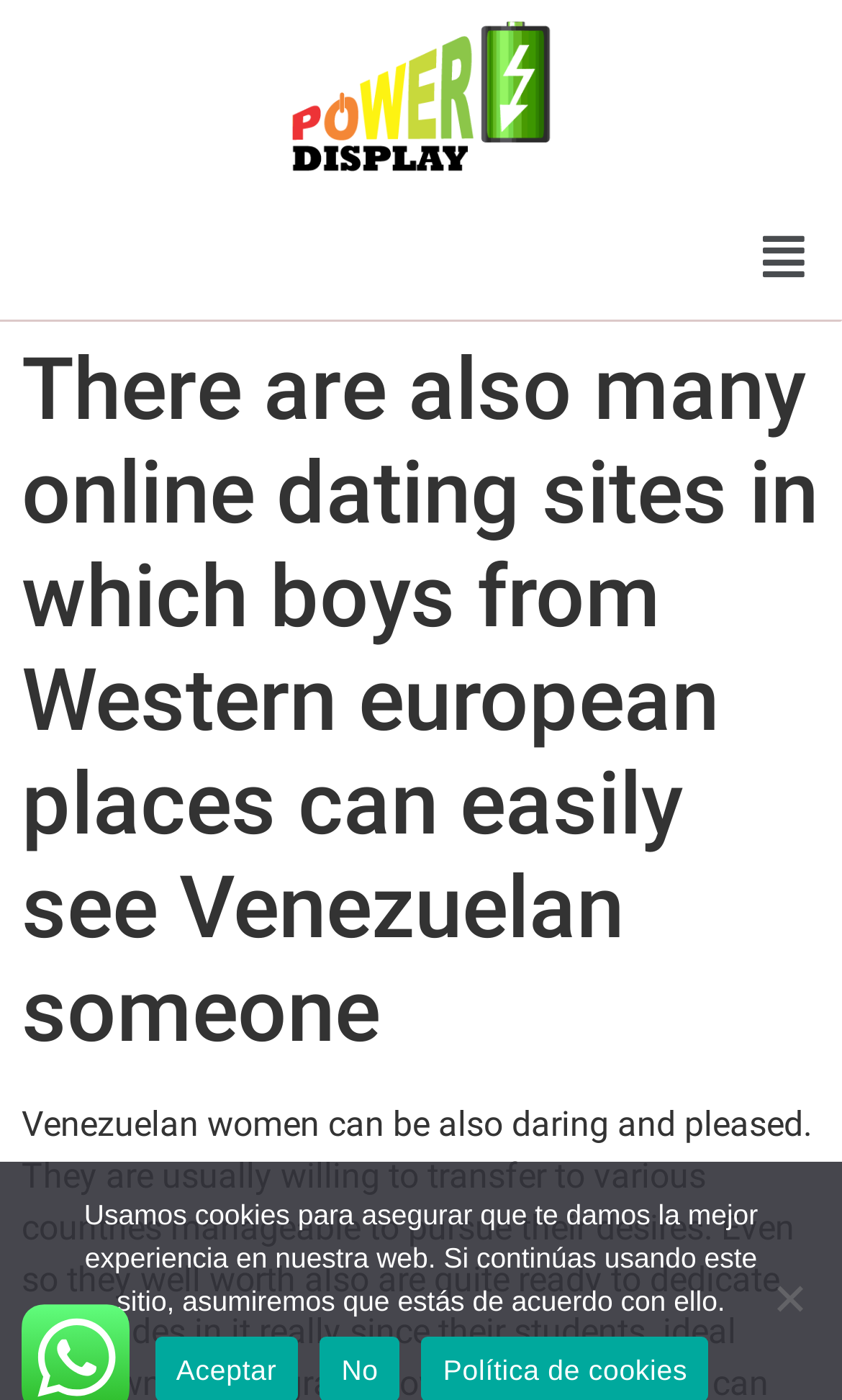What is the tone of the webpage content?
Provide a detailed and extensive answer to the question.

The content of the webpage appears to be informative, providing information about online dating sites and Venezuelan women, rather than persuasive or promotional in tone.